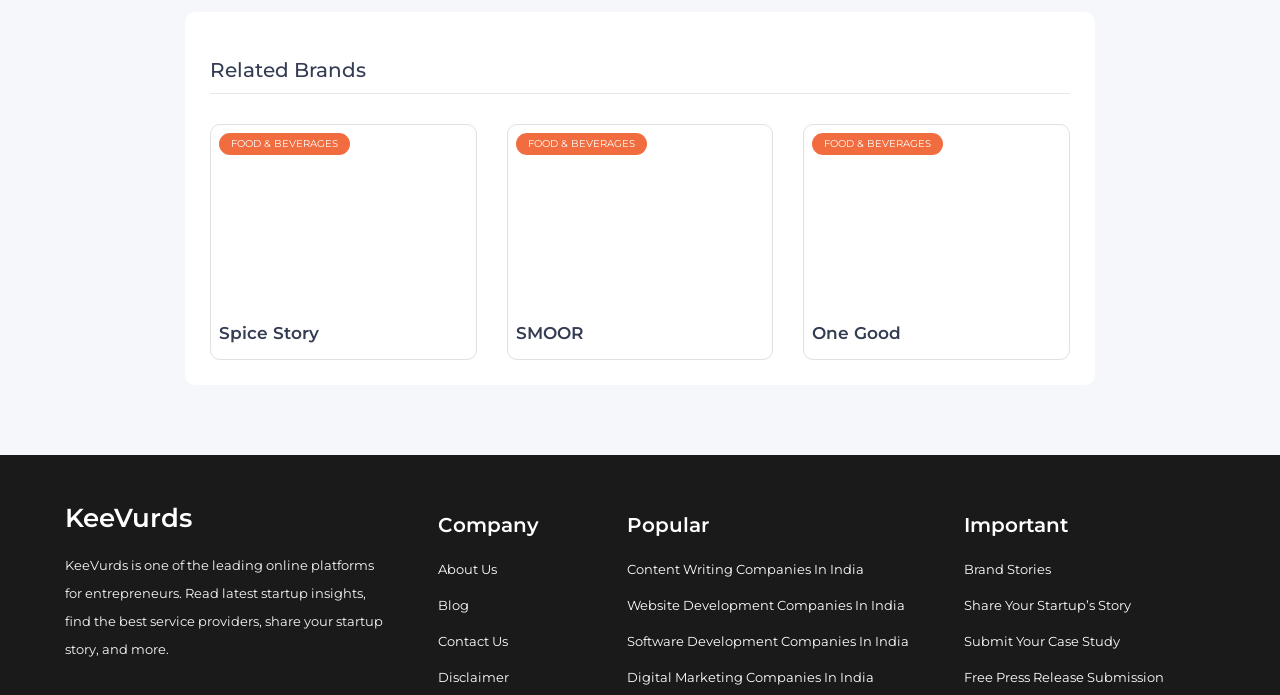What is the name of the platform for entrepreneurs?
Answer the question in a detailed and comprehensive manner.

I found a heading element 'KeeVurds' with a sibling element describing it as 'one of the leading online platforms for entrepreneurs'. This suggests that KeeVurds is the name of the platform.